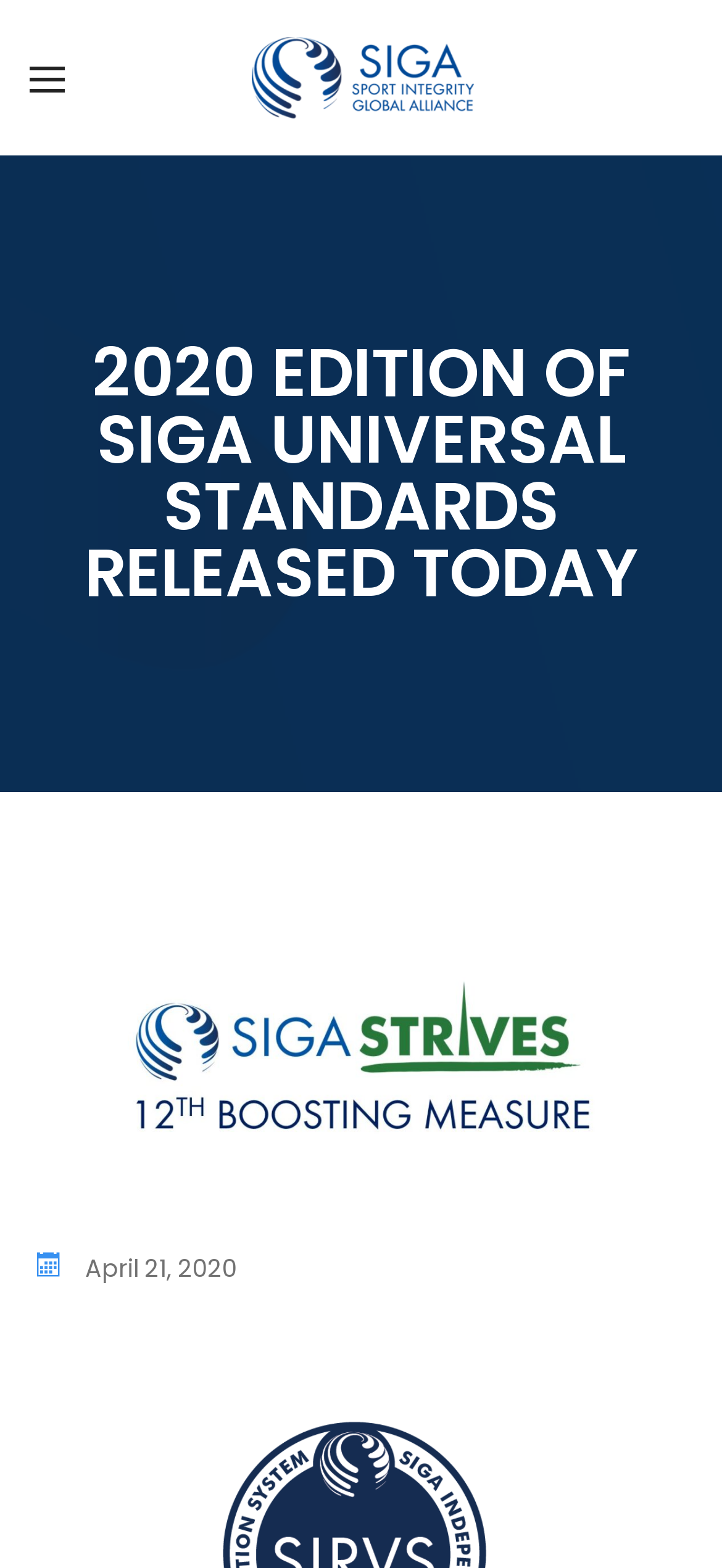From the element description How to join SIGA, predict the bounding box coordinates of the UI element. The coordinates must be specified in the format (top-left x, top-left y, bottom-right x, bottom-right y) and should be within the 0 to 1 range.

[0.069, 0.364, 0.415, 0.388]